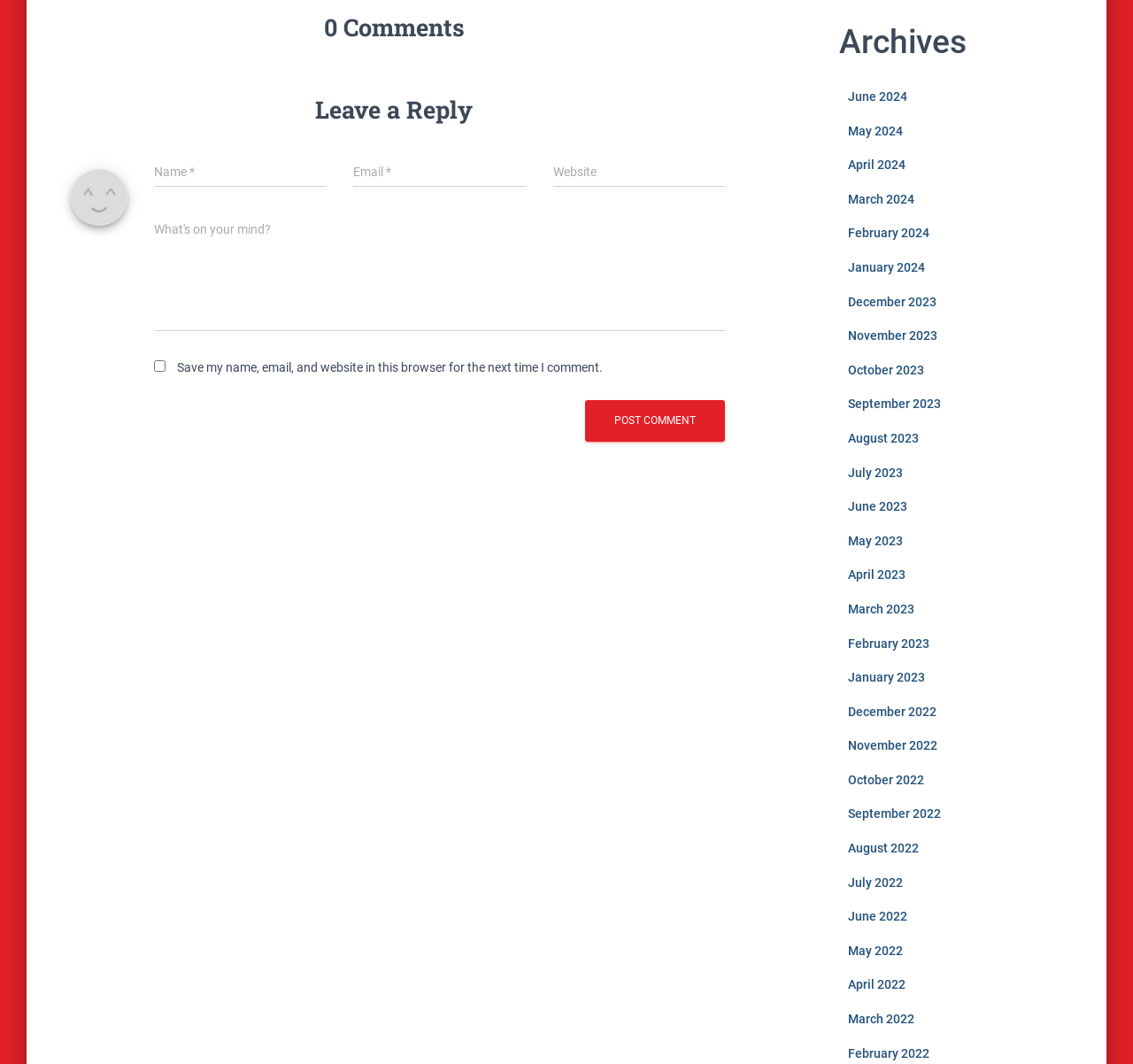Identify the bounding box for the UI element that is described as follows: "name="submit" value="Post Comment"".

[0.516, 0.376, 0.64, 0.415]